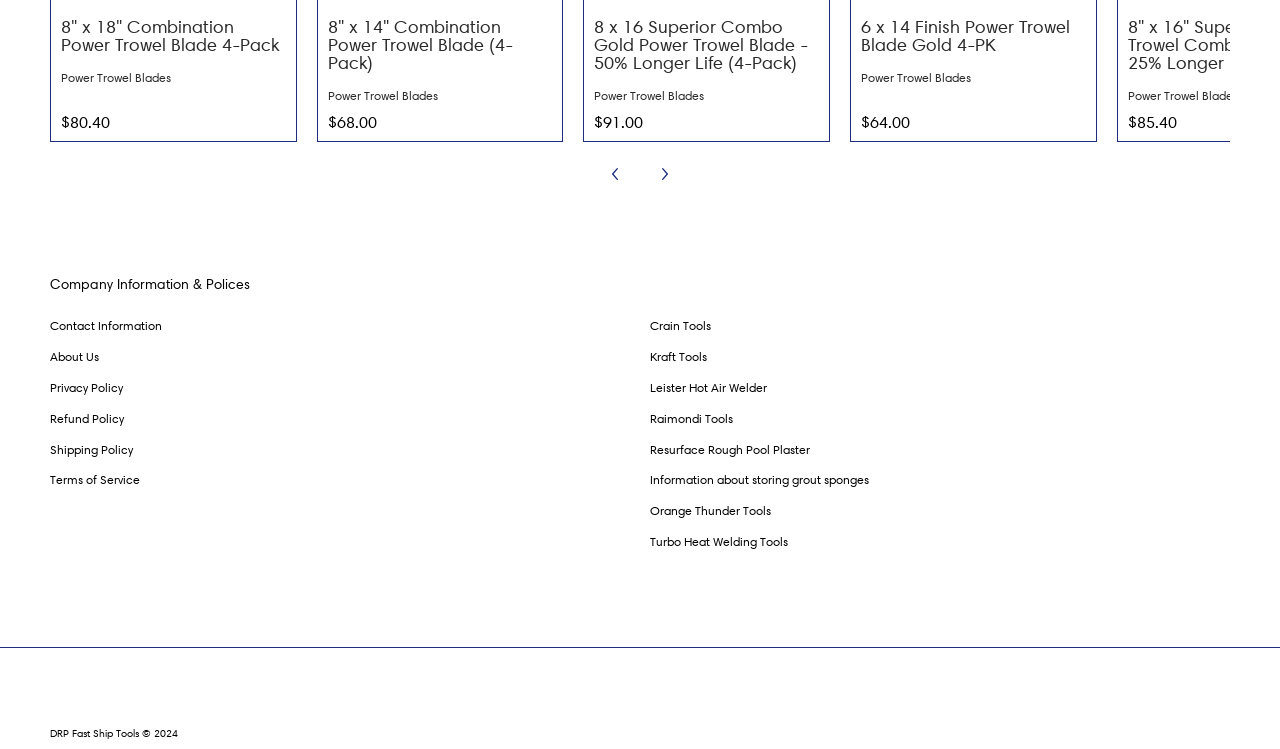Could you find the bounding box coordinates of the clickable area to complete this instruction: "Contact the company for more information"?

[0.039, 0.415, 0.492, 0.456]